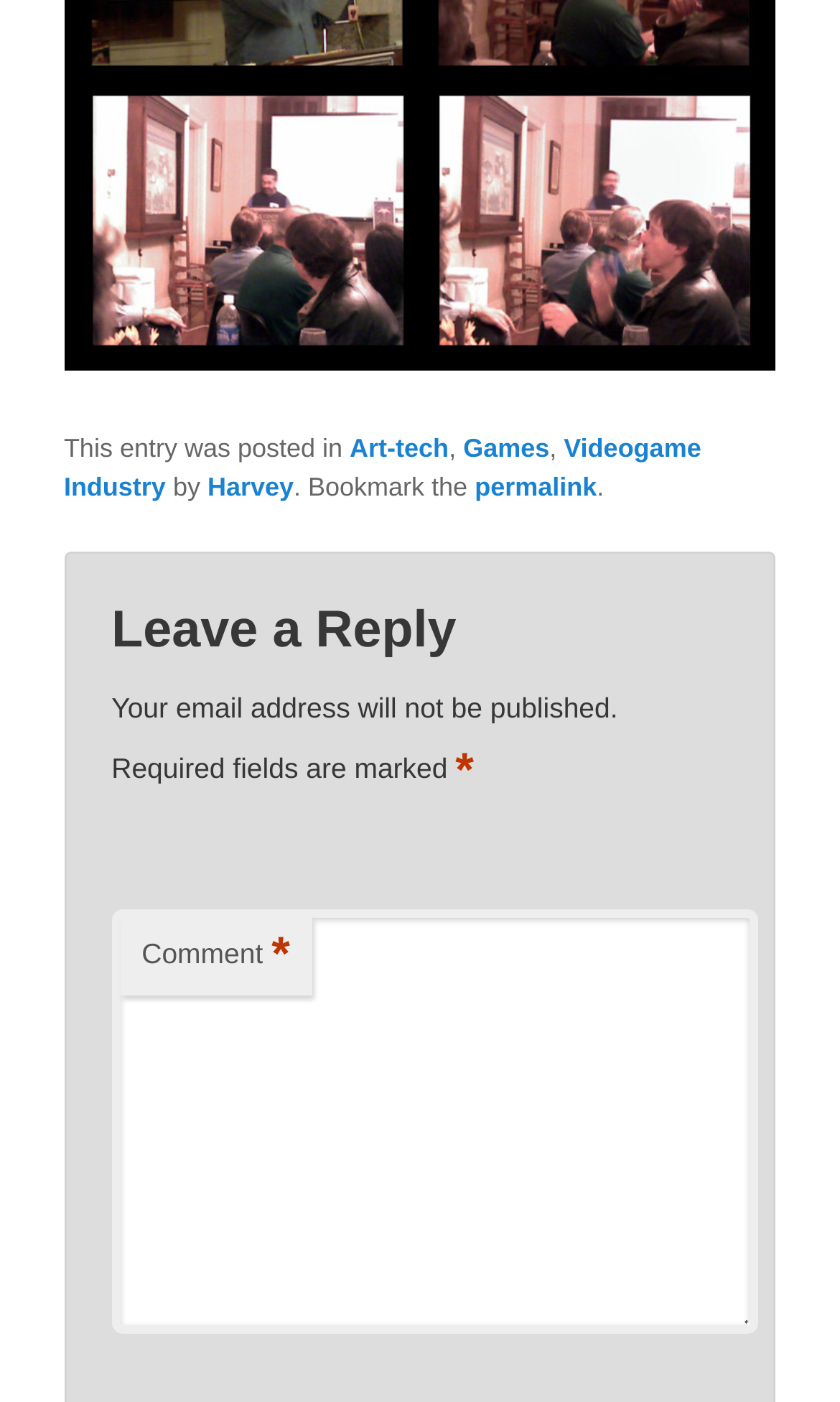Please answer the following question using a single word or phrase: What is the purpose of the textbox?

Comment